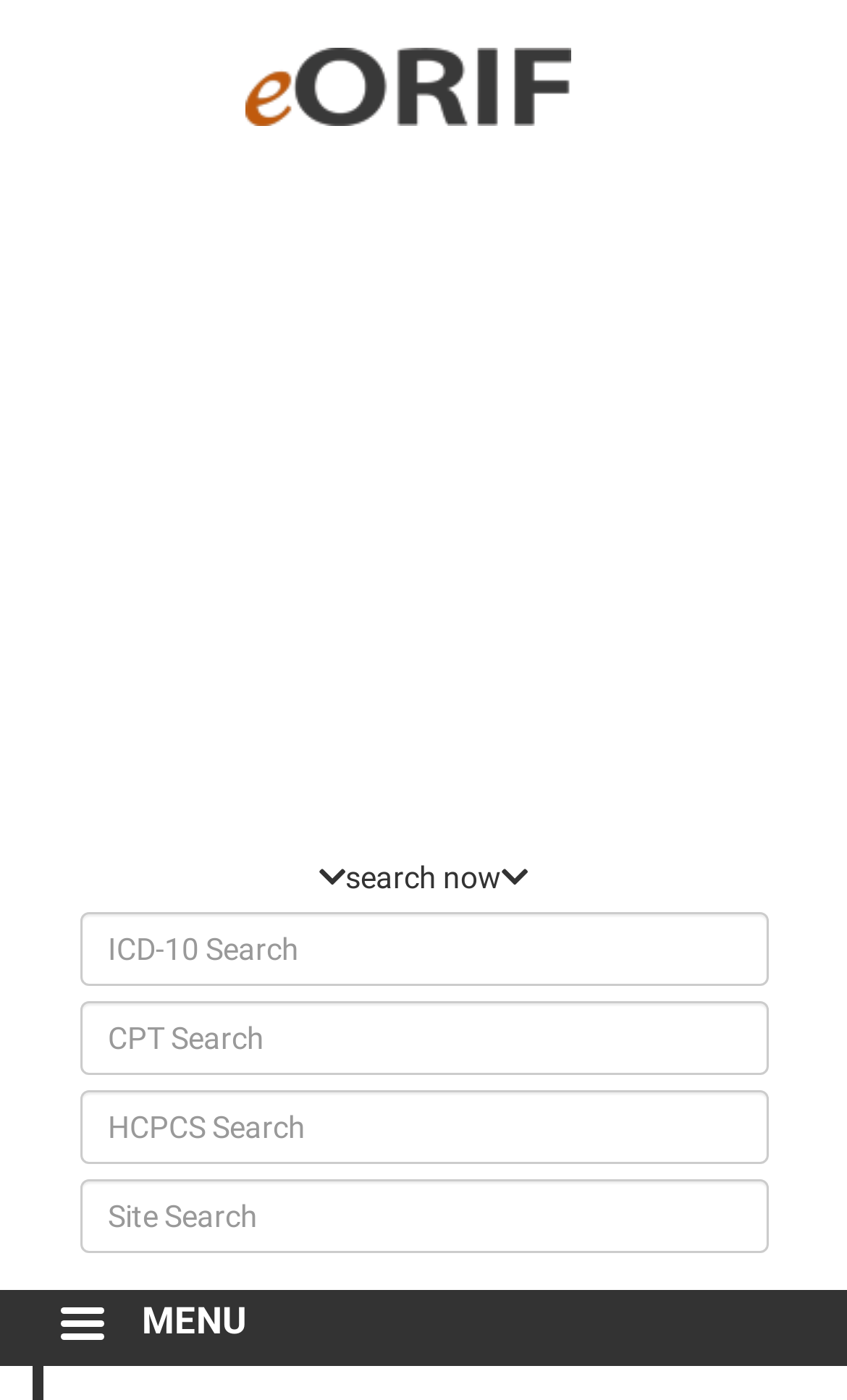Is the 'Home' link accompanied by an image?
Provide a one-word or short-phrase answer based on the image.

Yes